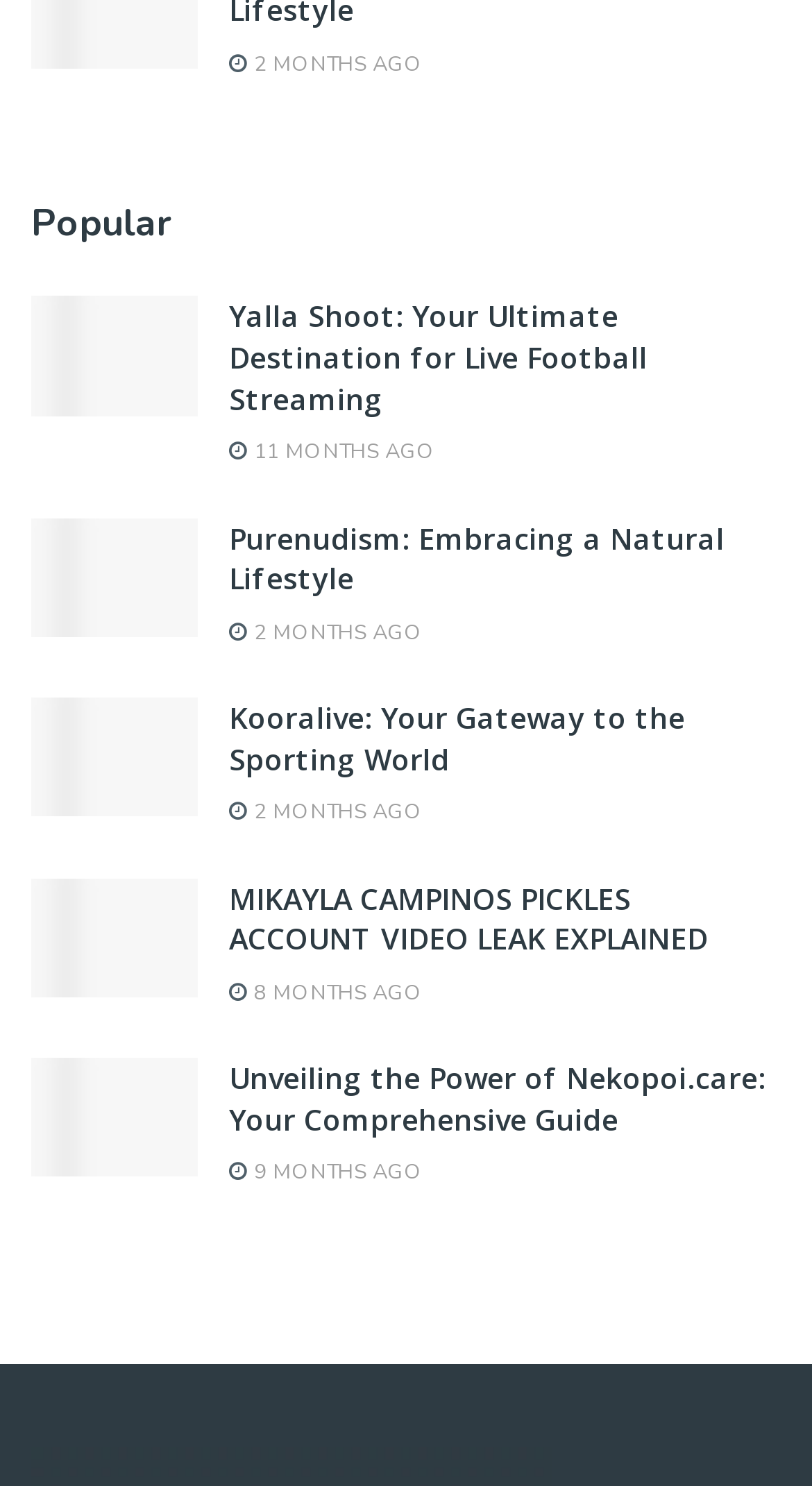How many articles are on this webpage?
Identify the answer in the screenshot and reply with a single word or phrase.

5